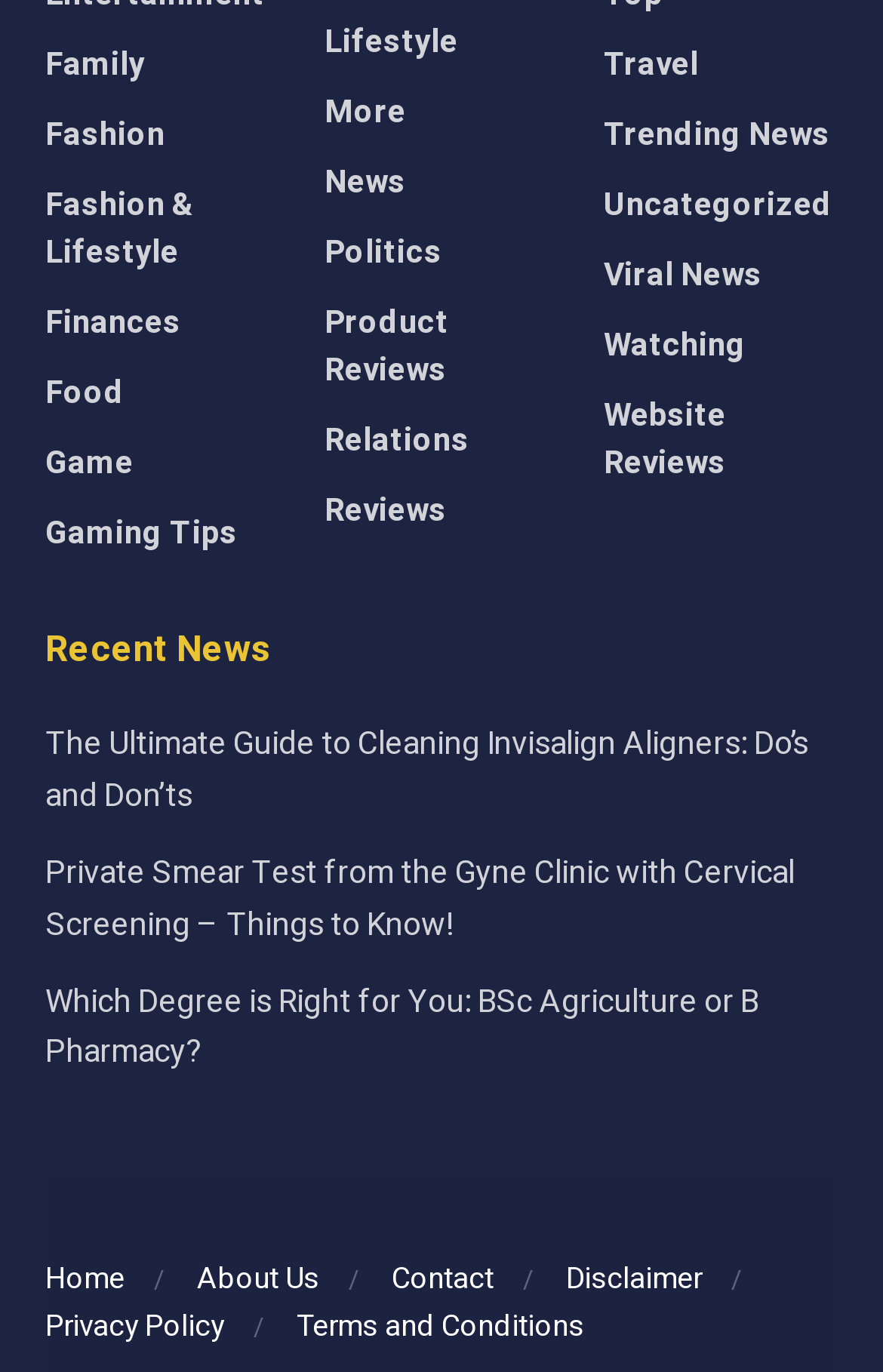Please respond to the question using a single word or phrase:
How many news articles are displayed on the webpage?

3